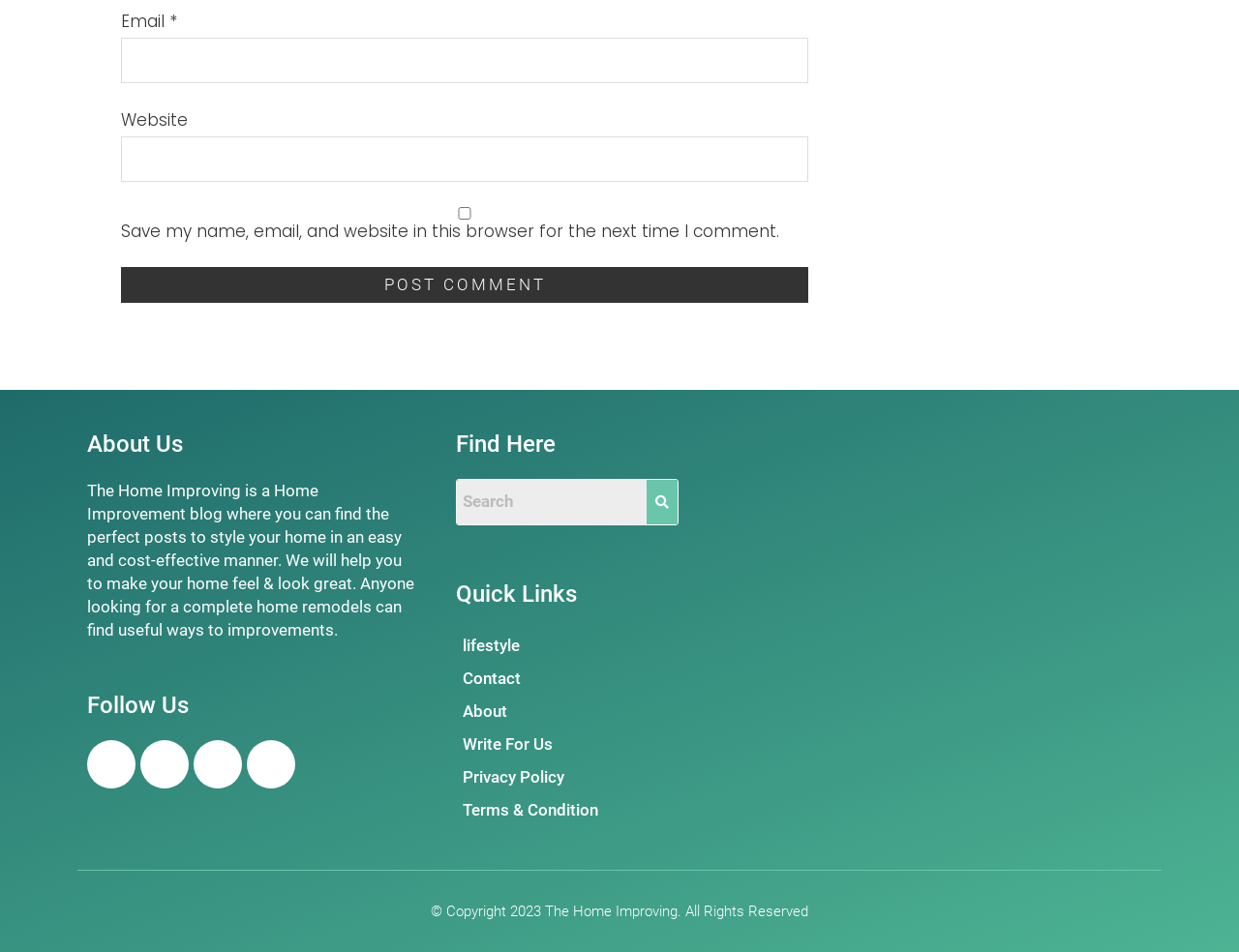What is the topic of the blog?
Based on the visual content, answer with a single word or a brief phrase.

Home Improvement